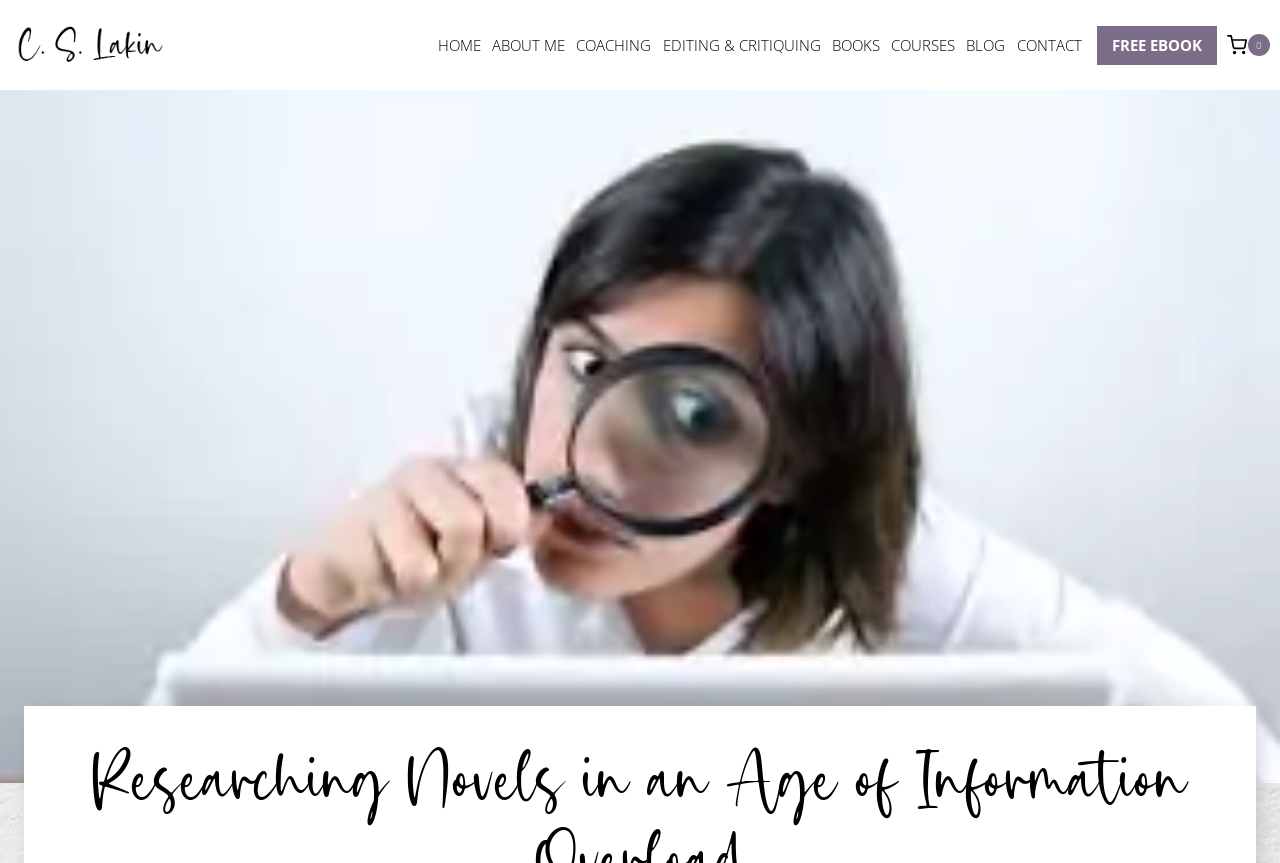Identify the bounding box coordinates necessary to click and complete the given instruction: "download free ebook".

[0.857, 0.03, 0.951, 0.075]